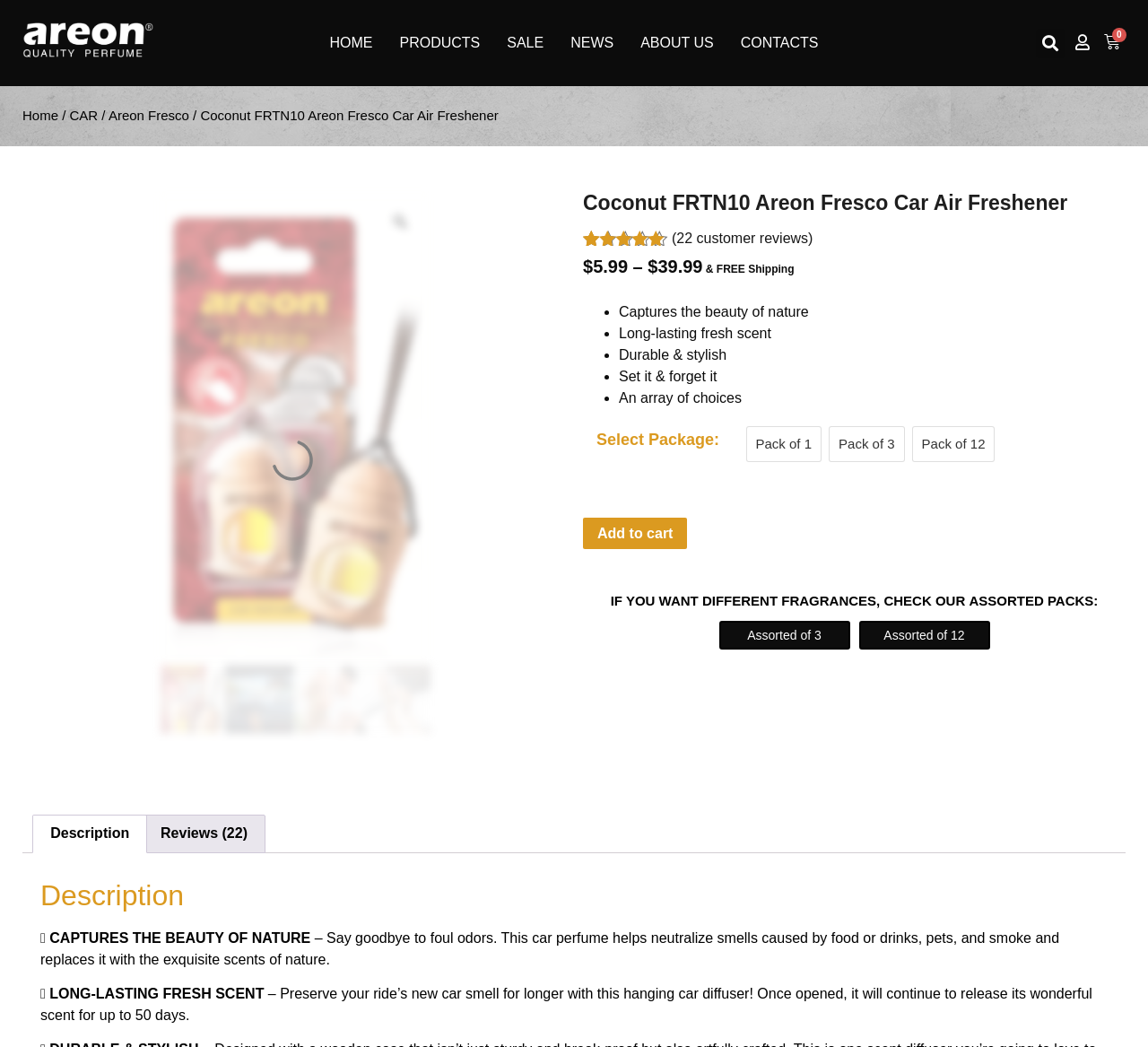Please identify the bounding box coordinates of the element's region that needs to be clicked to fulfill the following instruction: "Search for something". The bounding box coordinates should consist of four float numbers between 0 and 1, i.e., [left, top, right, bottom].

[0.902, 0.027, 0.928, 0.055]